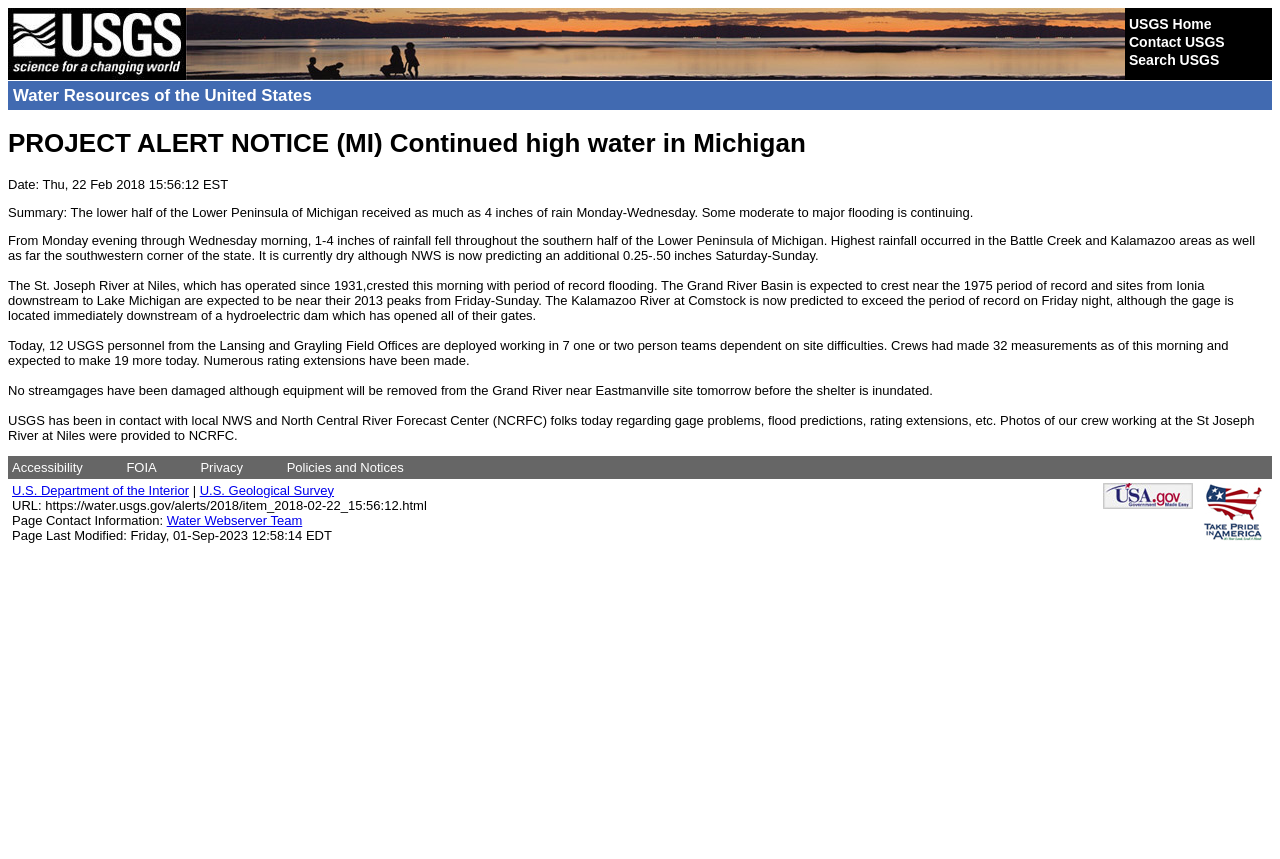Locate the headline of the webpage and generate its content.

PROJECT ALERT NOTICE (MI) Continued high water in Michigan